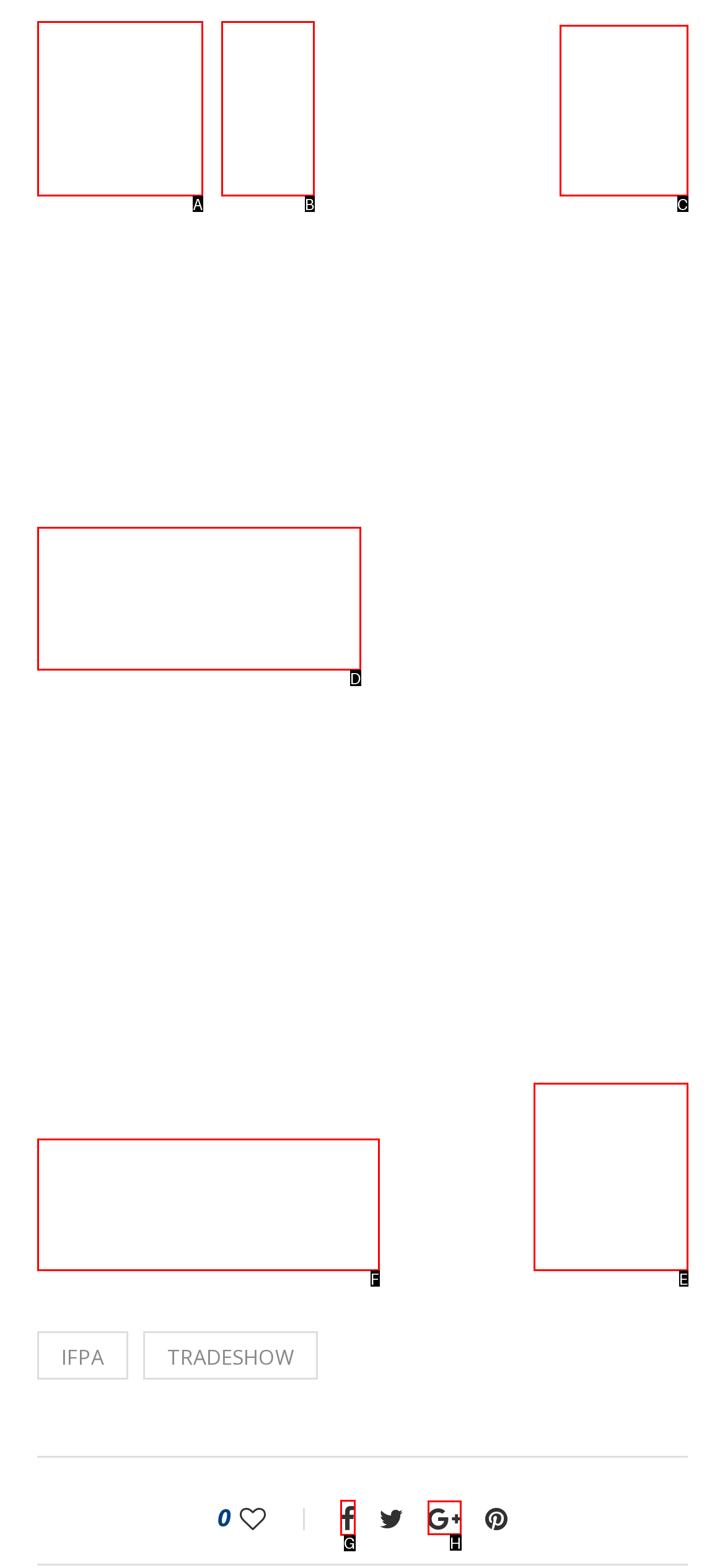Select the appropriate HTML element to click on to finish the task: Share.
Answer with the letter corresponding to the selected option.

H